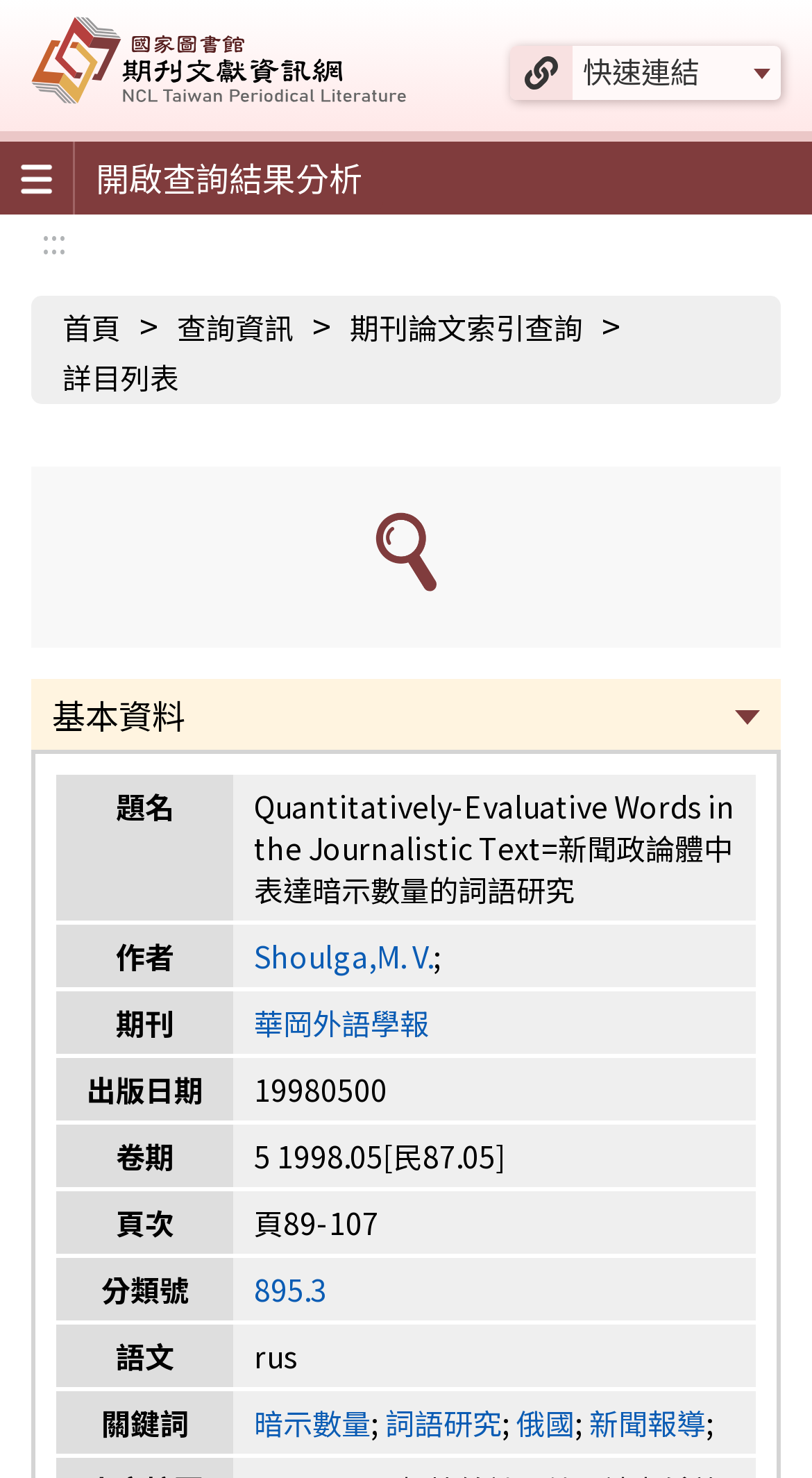Please pinpoint the bounding box coordinates for the region I should click to adhere to this instruction: "View the '基本資料' details".

[0.038, 0.459, 0.962, 0.51]